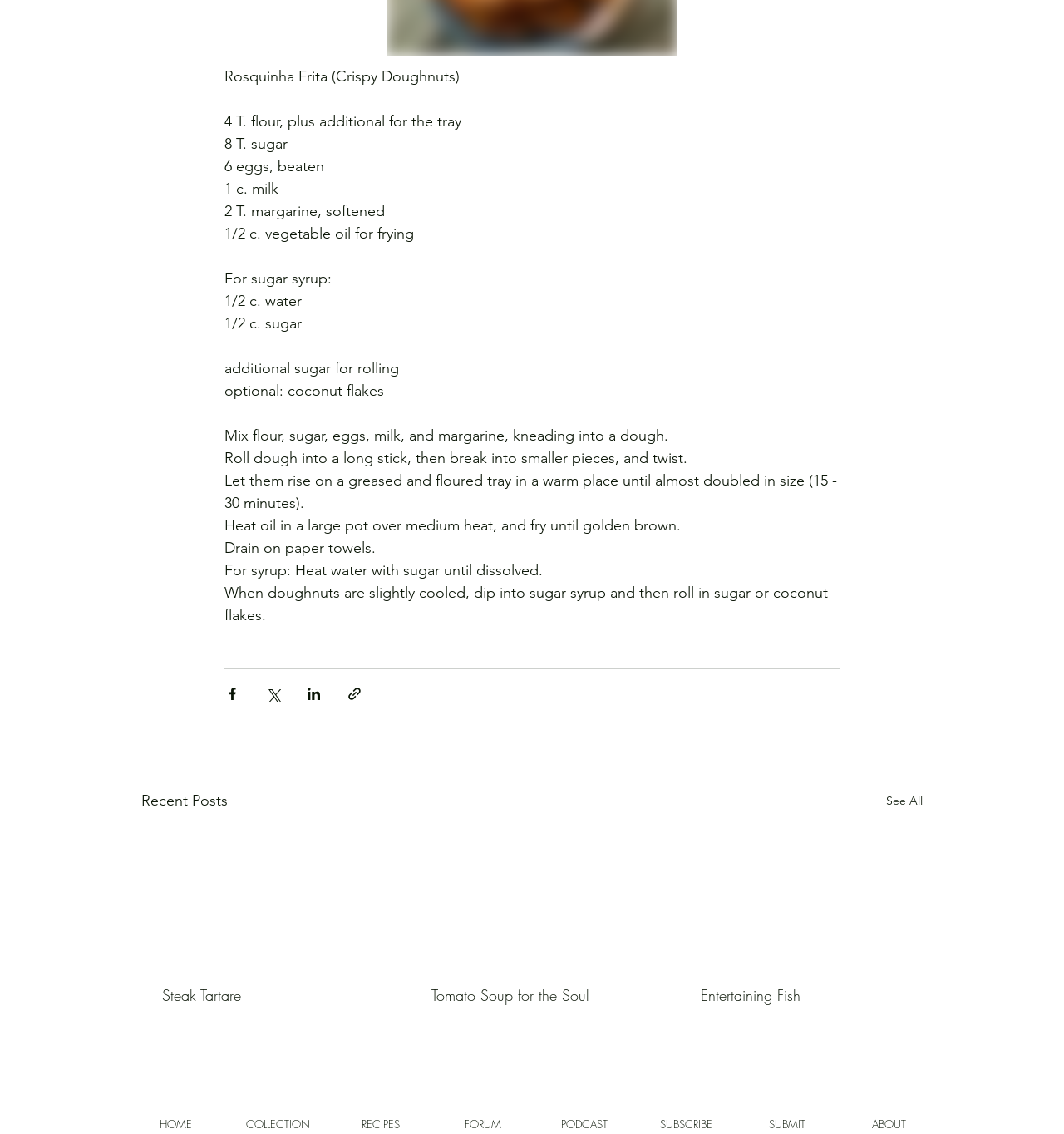Please identify the coordinates of the bounding box for the clickable region that will accomplish this instruction: "See all recent posts".

[0.833, 0.696, 0.867, 0.717]